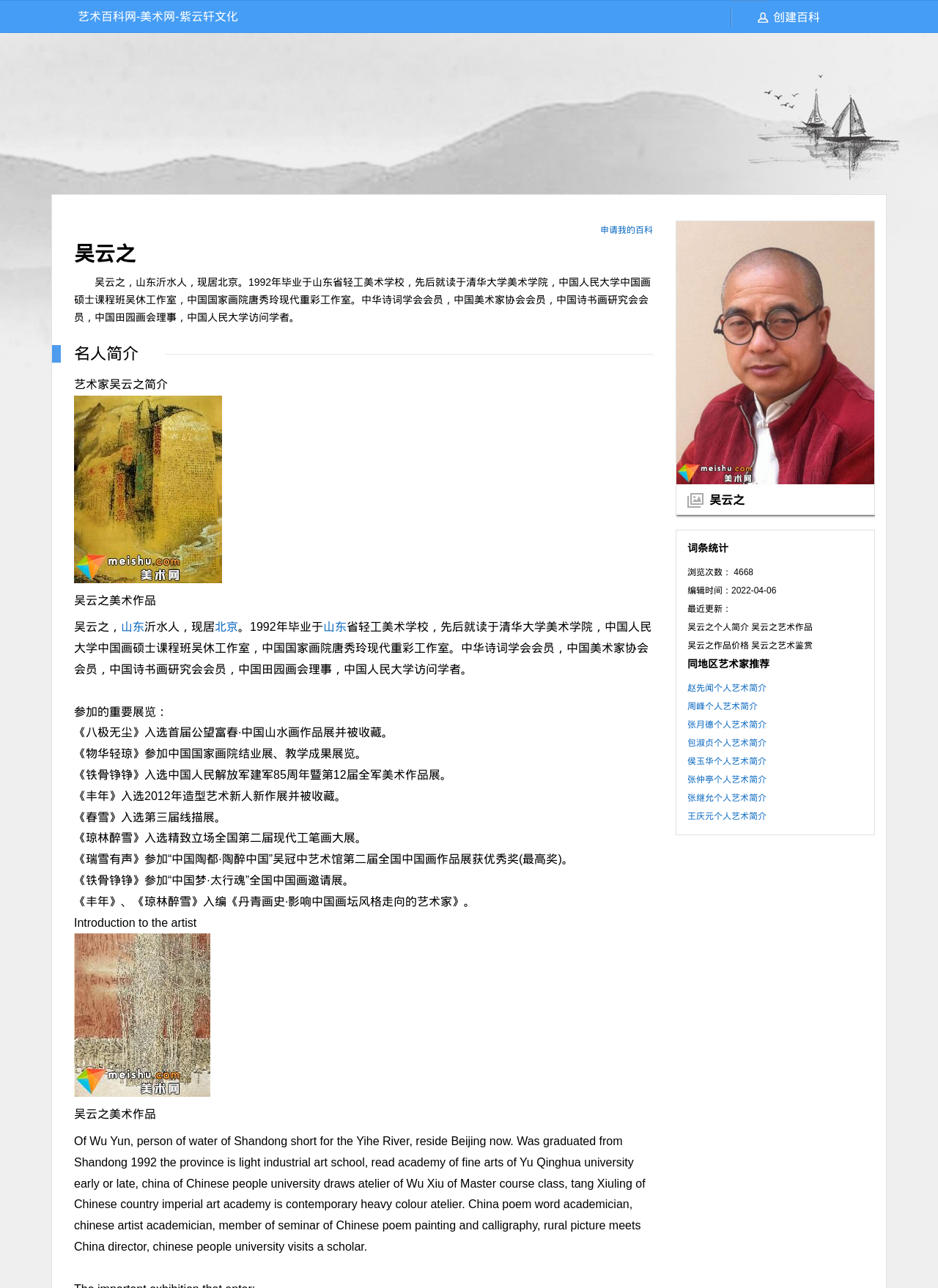Please locate the bounding box coordinates for the element that should be clicked to achieve the following instruction: "Check the artist's artwork". Ensure the coordinates are given as four float numbers between 0 and 1, i.e., [left, top, right, bottom].

[0.079, 0.461, 0.166, 0.471]